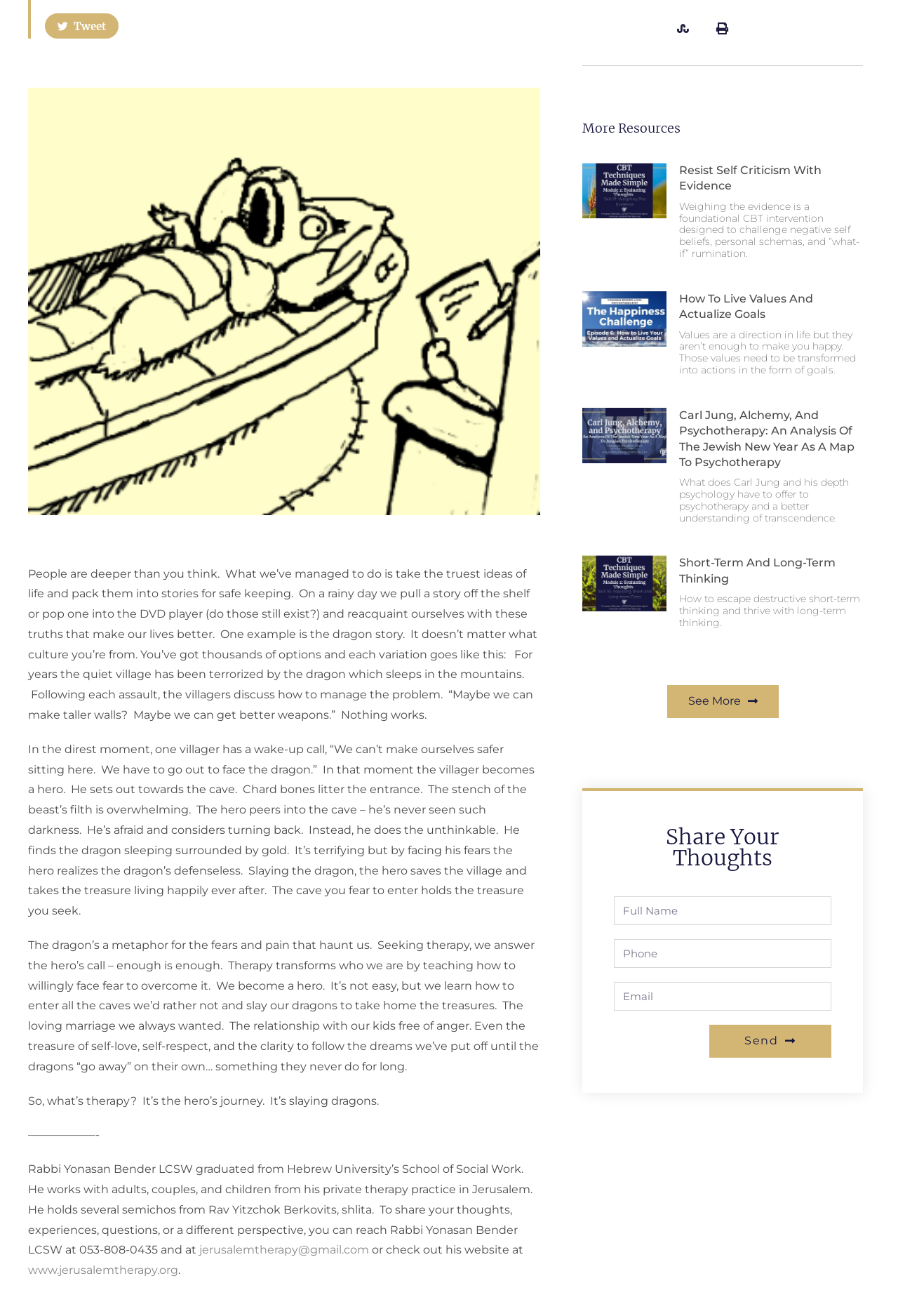Identify the coordinates of the bounding box for the element described below: "Resist Self Criticism With Evidence". Return the coordinates as four float numbers between 0 and 1: [left, top, right, bottom].

[0.756, 0.124, 0.915, 0.146]